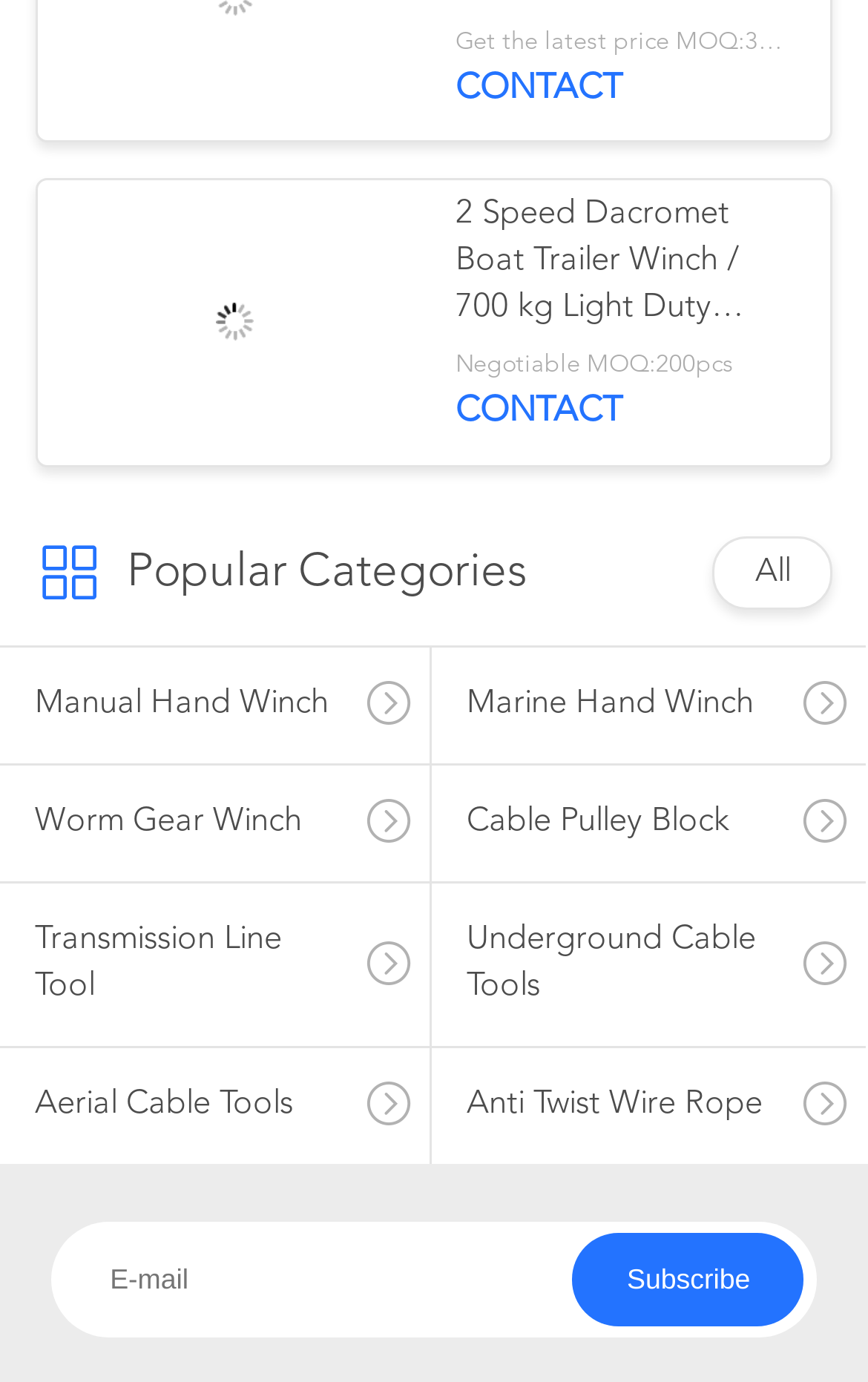Please locate the bounding box coordinates of the element's region that needs to be clicked to follow the instruction: "Click the 2 Speed Dacromet Boat Trailer Winch / 700 kg Light Duty Marine Drum Winch link". The bounding box coordinates should be provided as four float numbers between 0 and 1, i.e., [left, top, right, bottom].

[0.525, 0.14, 0.917, 0.24]